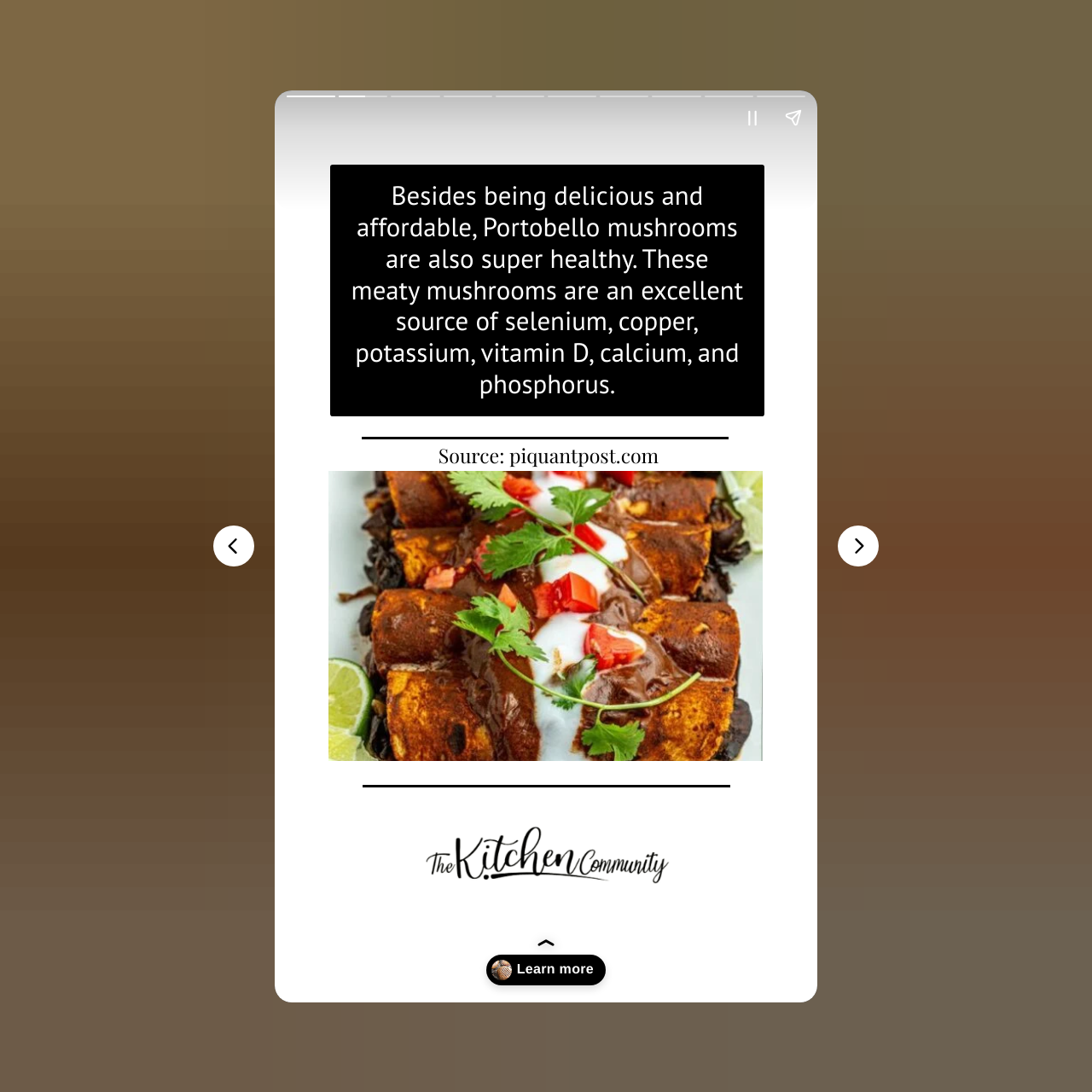What is the main ingredient in the recipes?
Look at the image and respond with a single word or a short phrase.

Portobello mushrooms